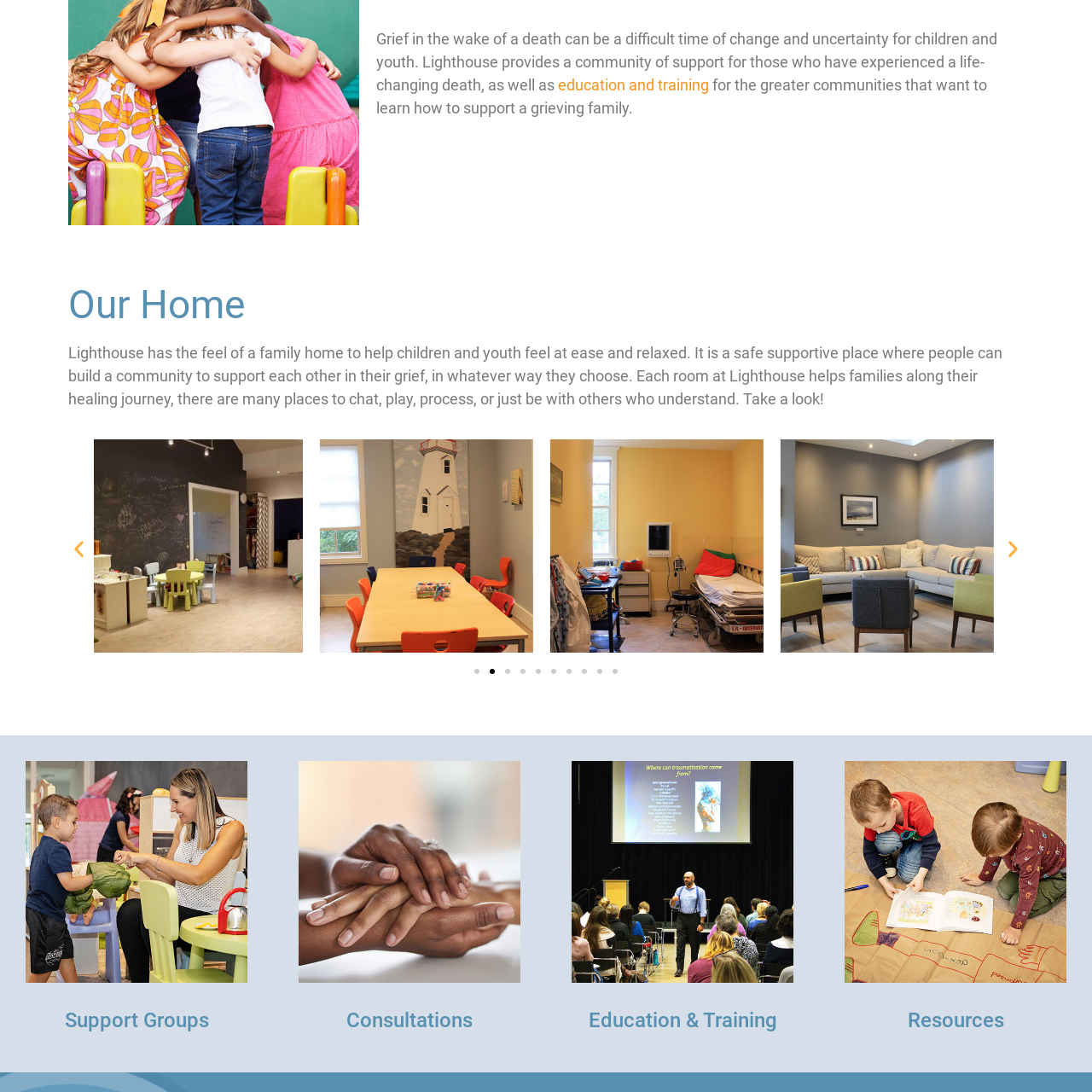Detail the visual elements present in the red-framed section of the image.

The image titled "Hospital" depicts a simplified representation of a healthcare facility, illustrating an essential environment for healthcare support. This imagery emphasizes the importance of professional care and comfort during difficult times, particularly for children and youth dealing with grief. The background context suggests that this space plays a crucial role in the healing journey for families affected by significant loss. As part of a larger initiative by Lighthouse, this representation aligns with efforts to create a supportive community for those navigating the complexities of bereavement, highlighting the significance of specialized spaces that foster healing and connection.